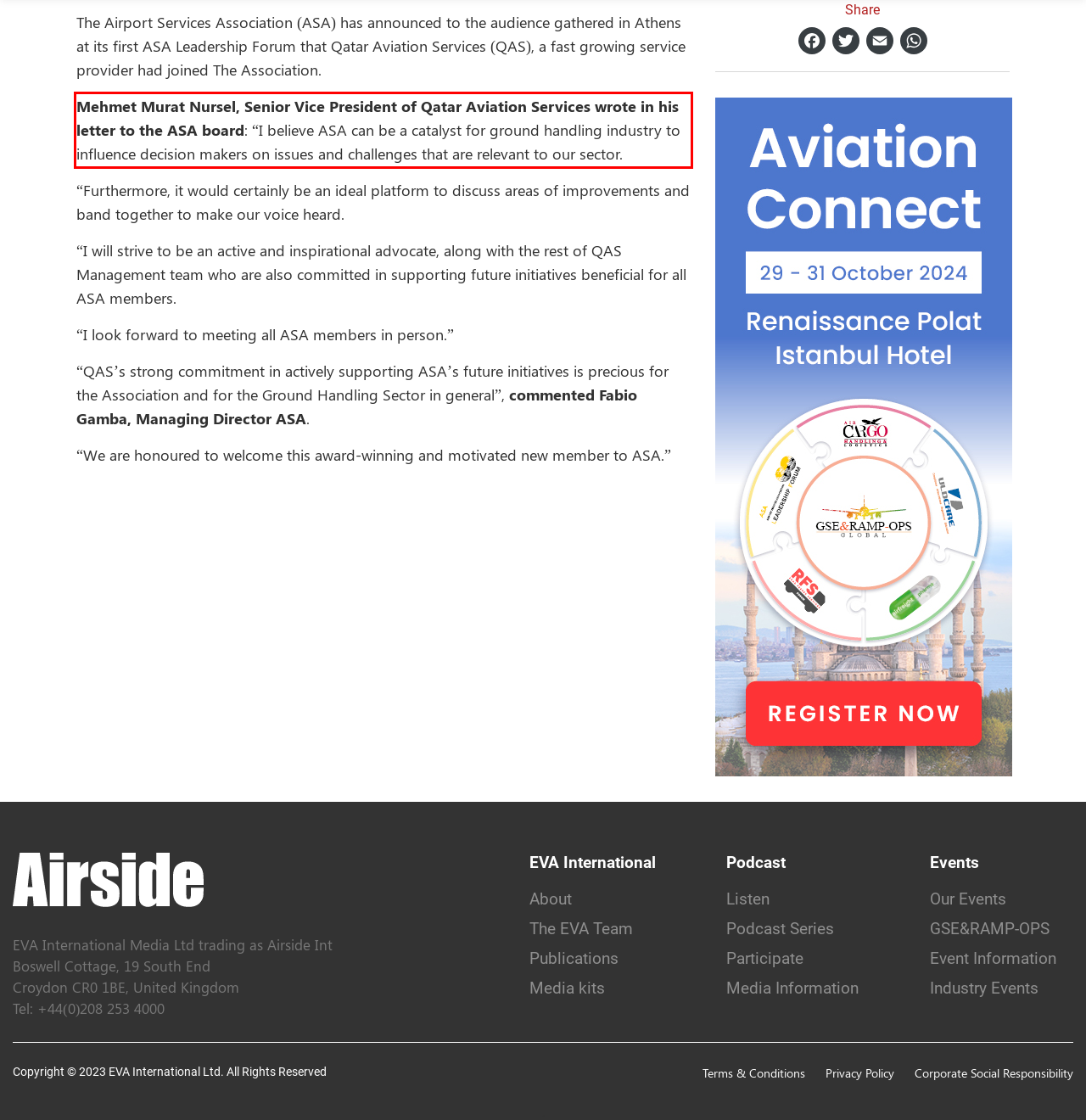By examining the provided screenshot of a webpage, recognize the text within the red bounding box and generate its text content.

Mehmet Murat Nursel, Senior Vice President of Qatar Aviation Services wrote in his letter to the ASA board: “I believe ASA can be a catalyst for ground handling industry to influence decision makers on issues and challenges that are relevant to our sector.